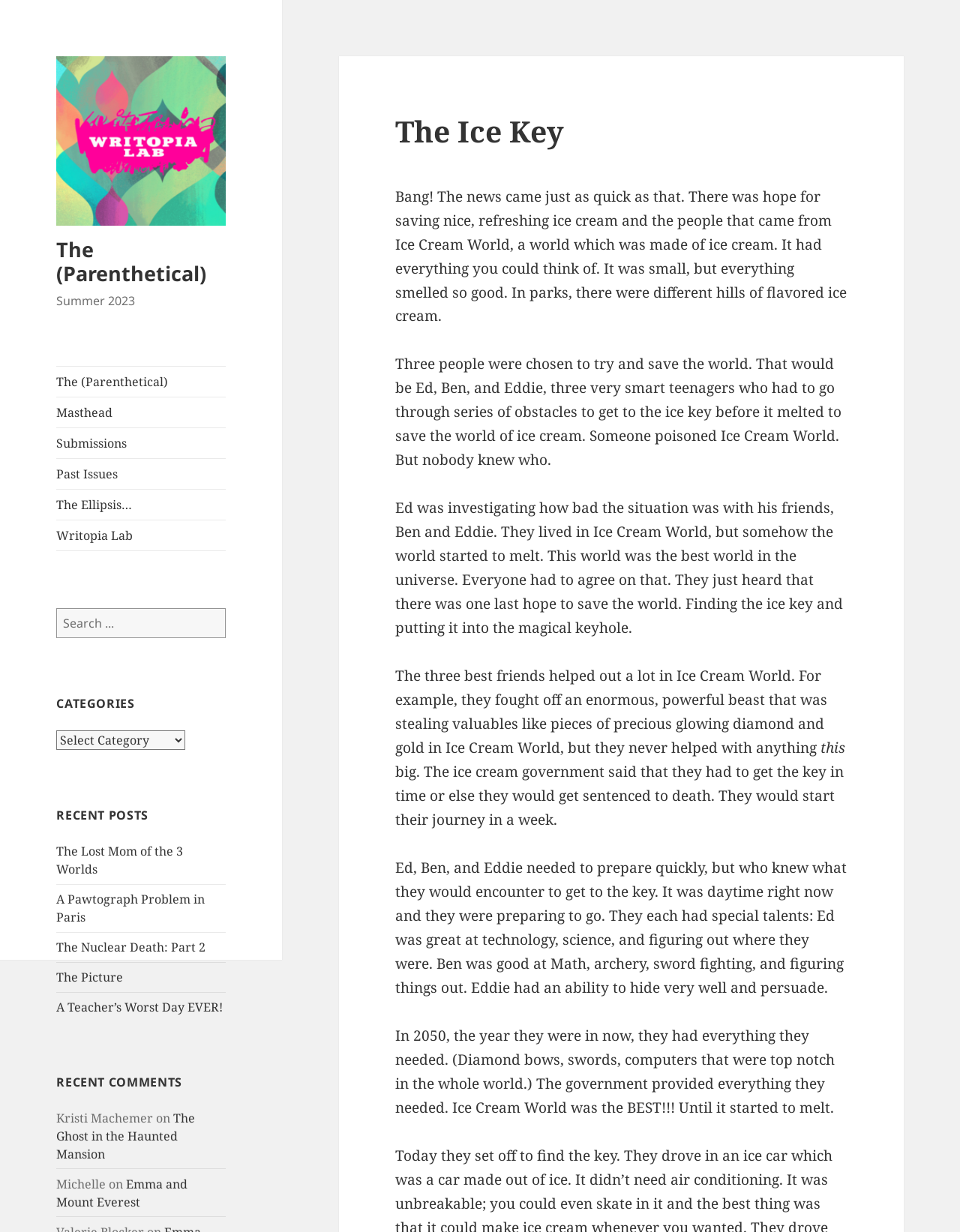Given the description "Masthead", provide the bounding box coordinates of the corresponding UI element.

[0.059, 0.323, 0.235, 0.347]